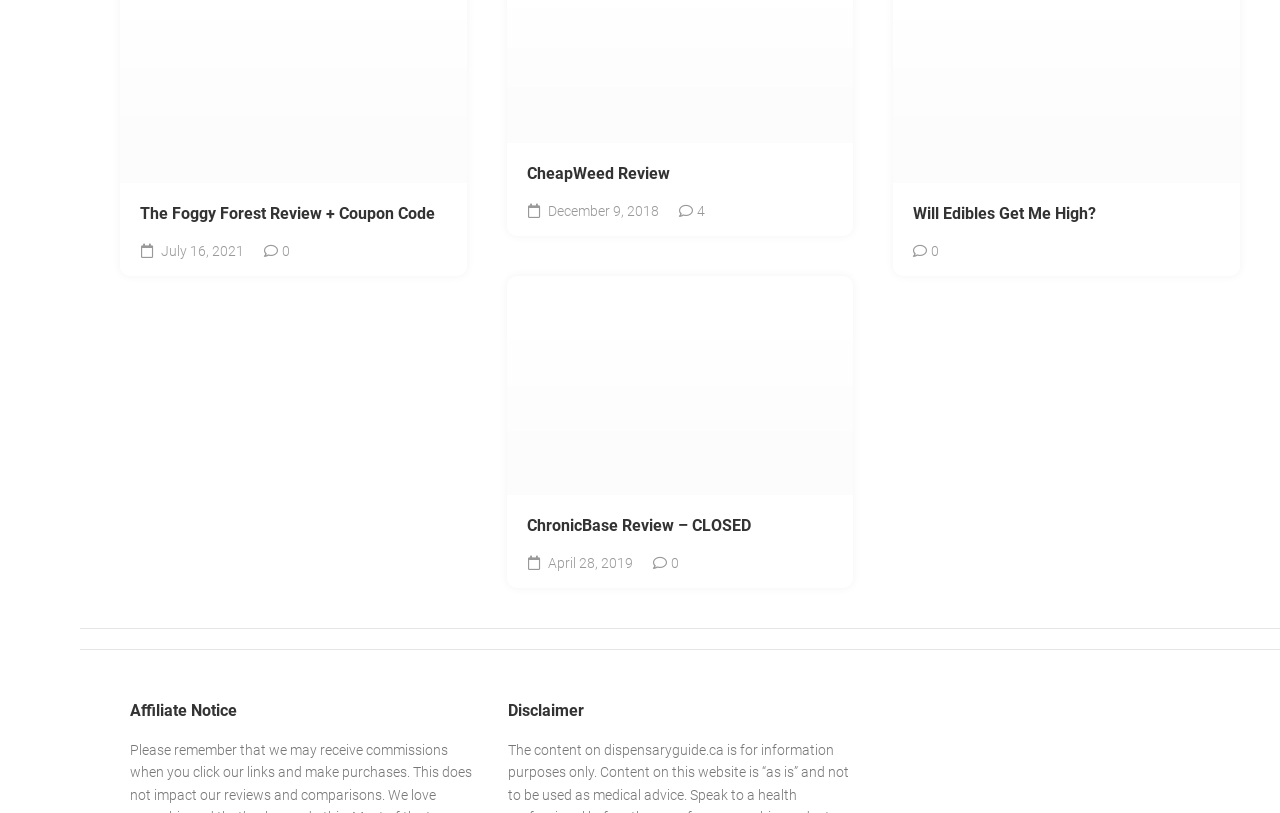Provide a one-word or short-phrase response to the question:
What is the date of the latest review article?

July 16, 2021